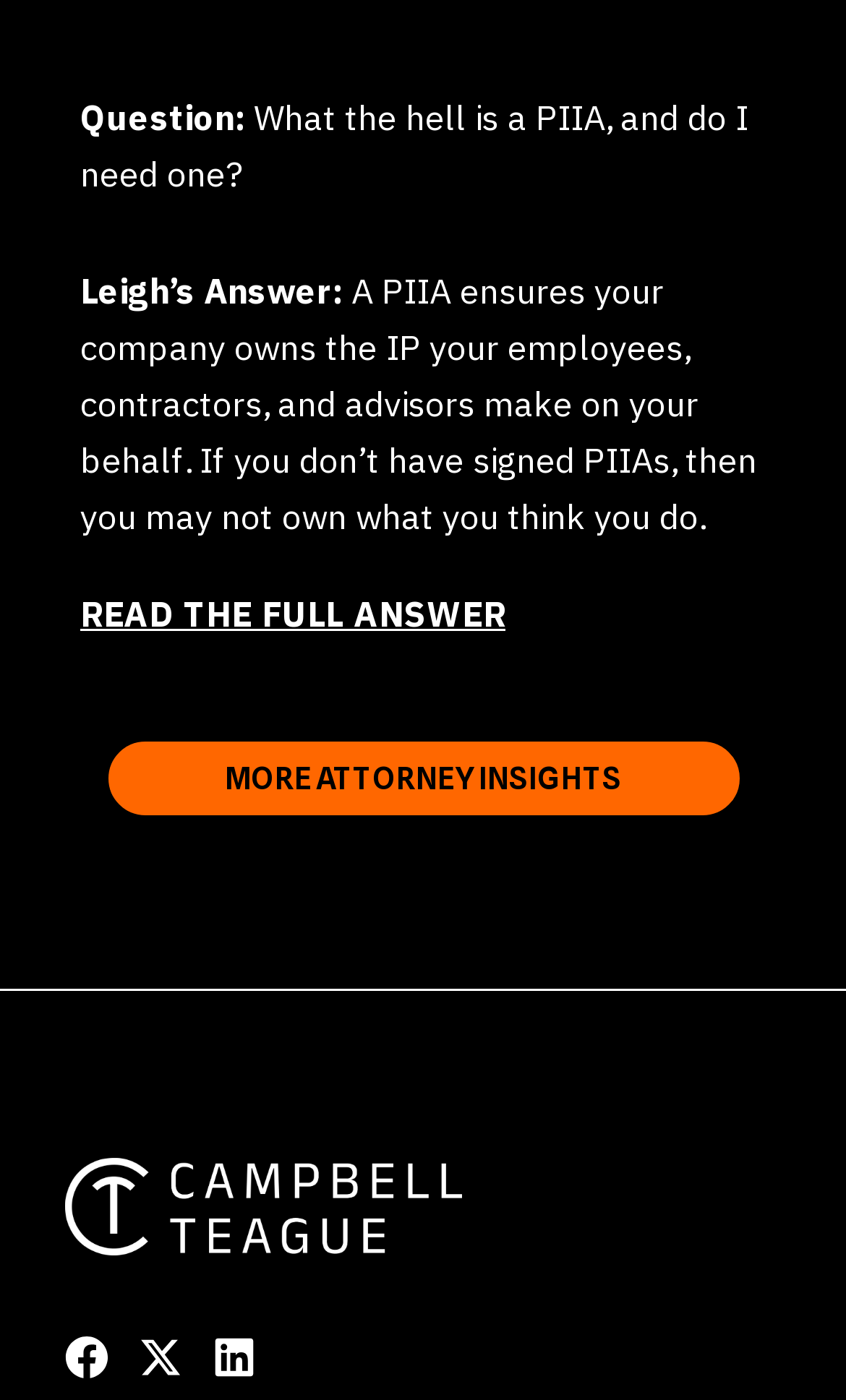Analyze the image and deliver a detailed answer to the question: What social media platforms are linked on the webpage?

The webpage contains links to Facebook, Twitter, and Linkedin, which are indicated by the presence of their respective icons and text.